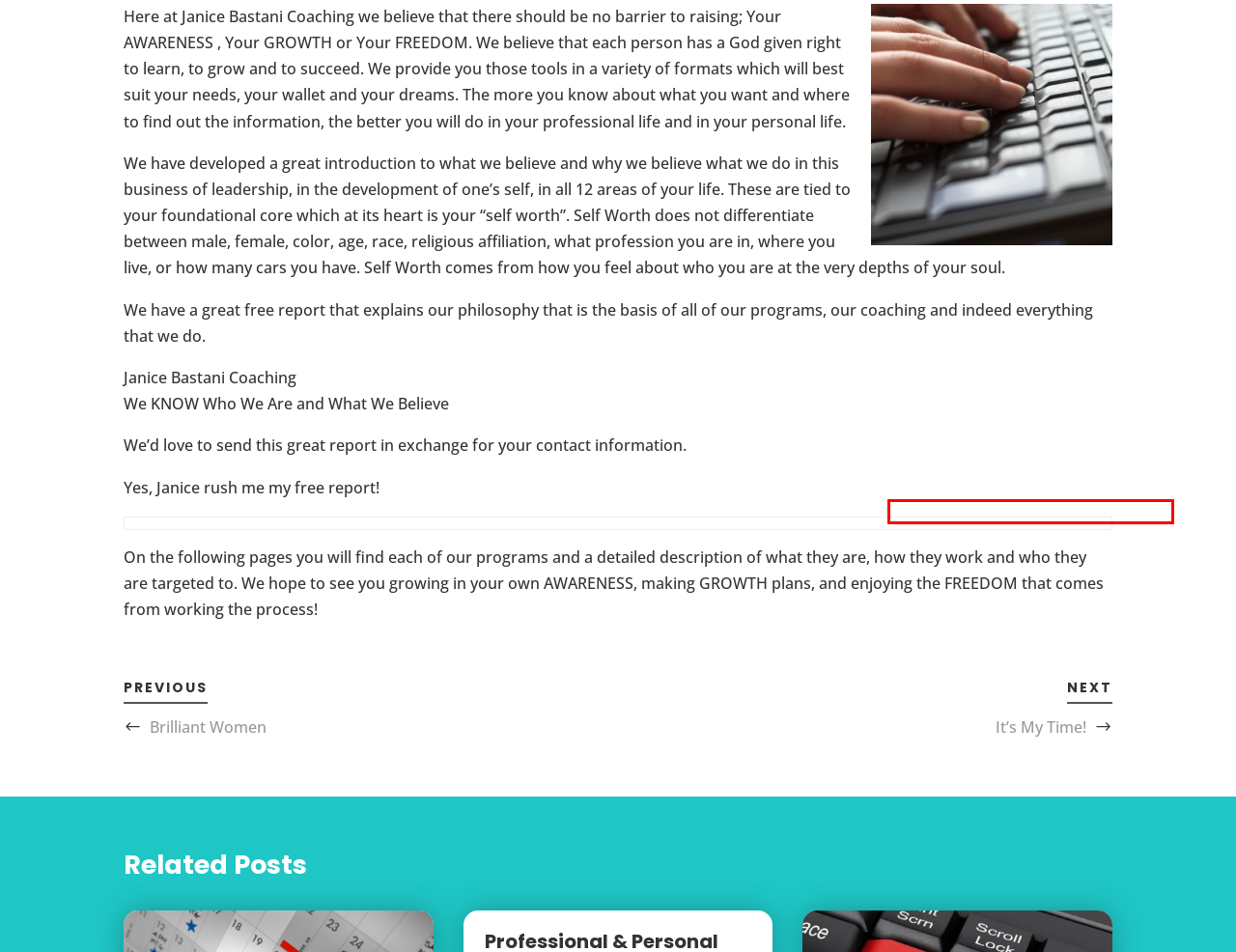Provided is a screenshot of a webpage with a red bounding box around an element. Select the most accurate webpage description for the page that appears after clicking the highlighted element. Here are the candidates:
A. Janice Bastani - Executive Director of Maxwell Leadership Certified Team
B. Janice Bastani | Janice Bastani Coaching
C. It’s My Time! | Janice Bastani Coaching
D. Janice Bastani Coaching | Awareness > Growth > Freedom
E. Brilliant Women | Janice Bastani Coaching
F. Book Store | Janice Bastani Coaching
G. Blog Posts | Janice Bastani Coaching
H. The Titus Rose | Janice Bastani Coaching

A